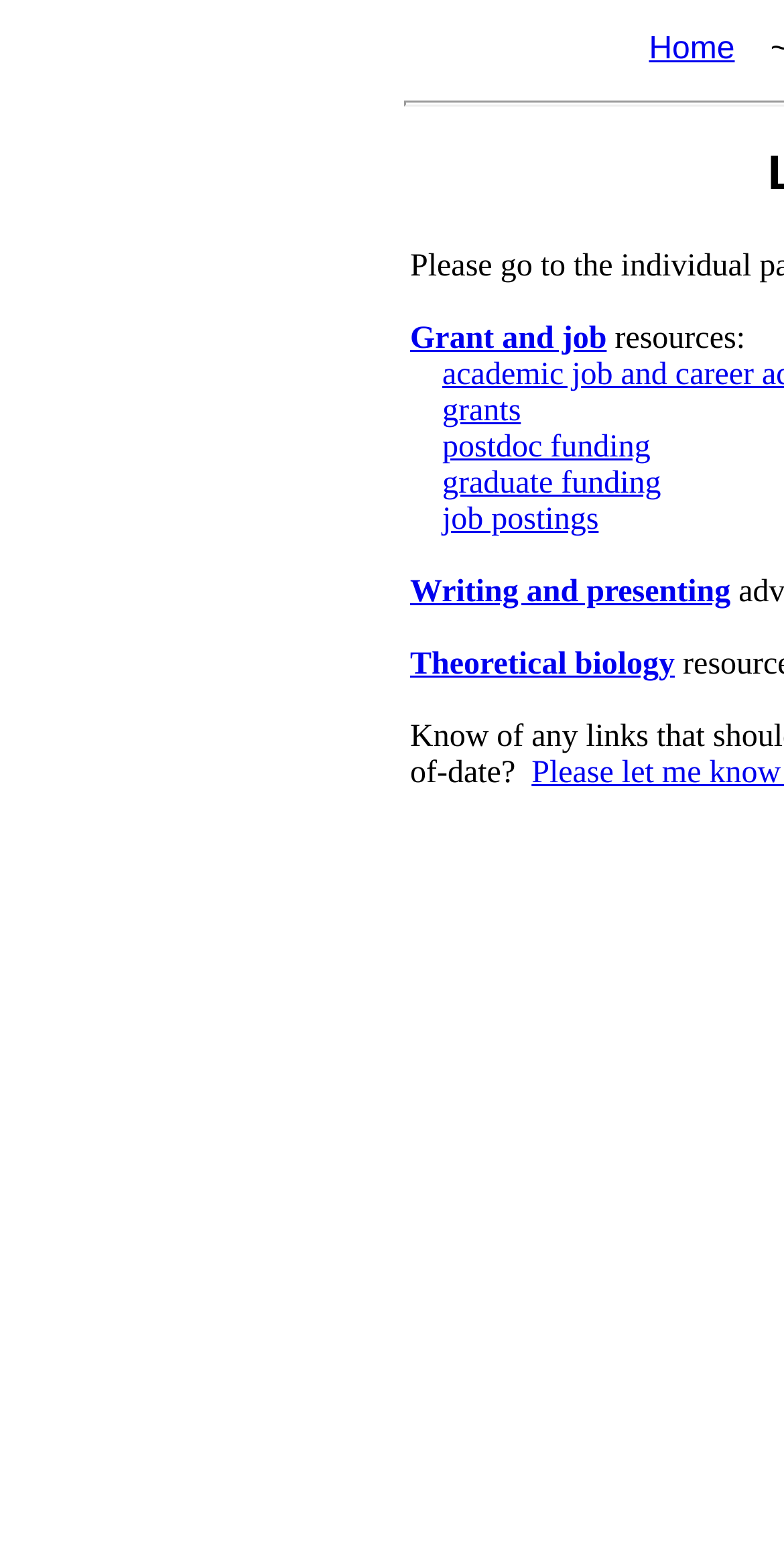How many categories are on the webpage?
Please provide a single word or phrase answer based on the image.

2